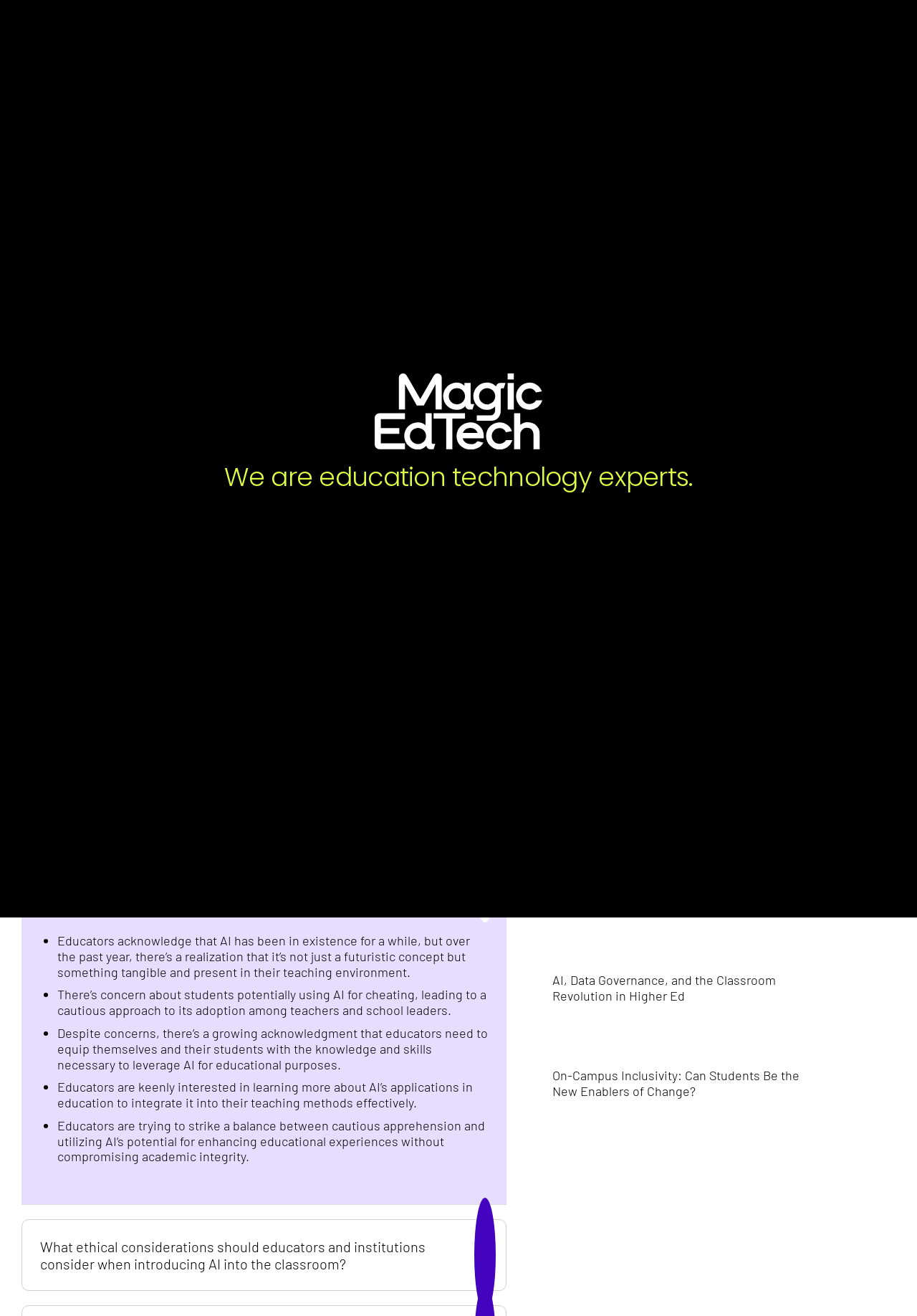What is the role of Liz Lee in the episode?
Give a single word or phrase answer based on the content of the image.

Director of Online Learning at ISTE